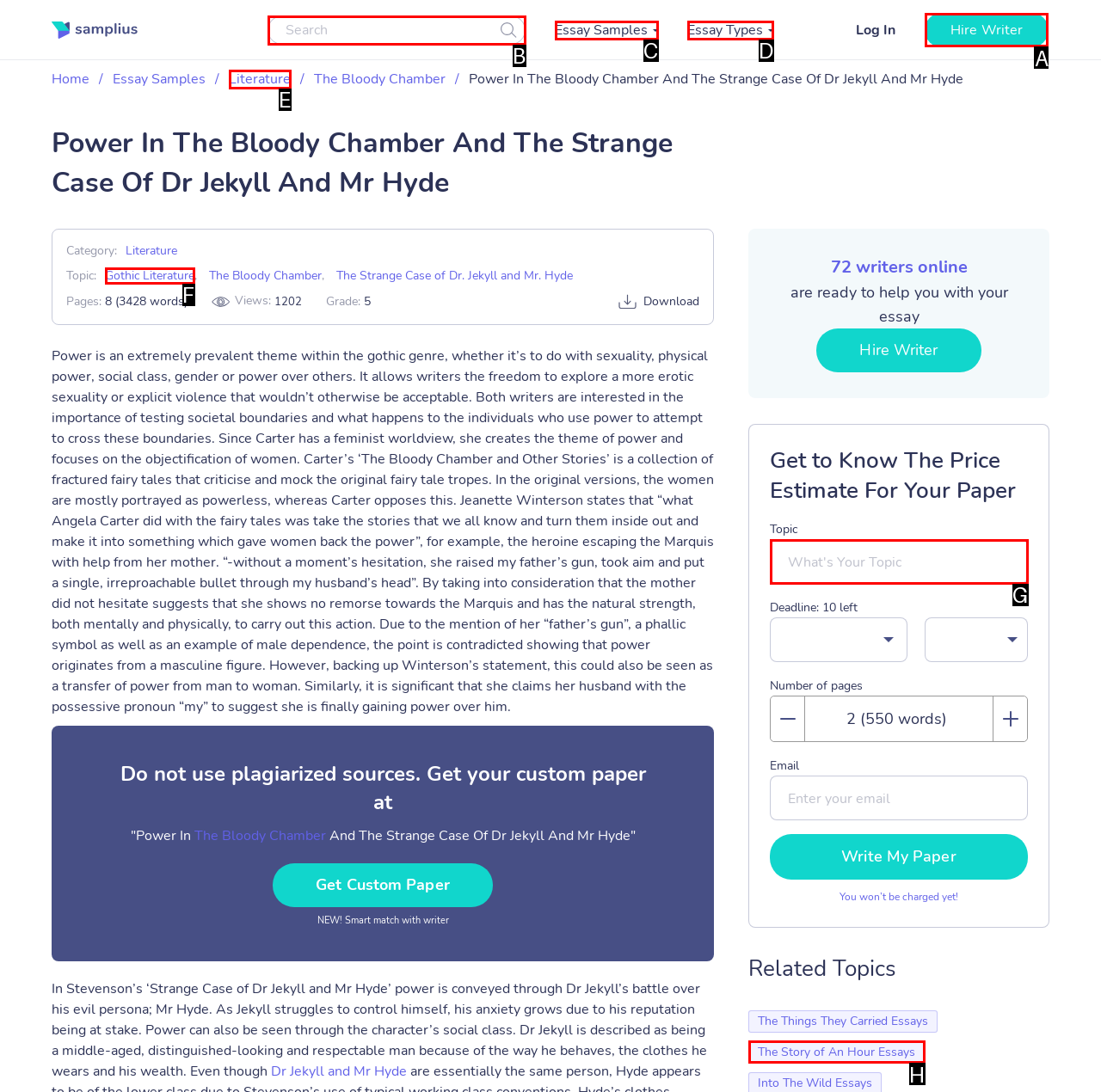Tell me which one HTML element I should click to complete the following task: Hire a writer Answer with the option's letter from the given choices directly.

A